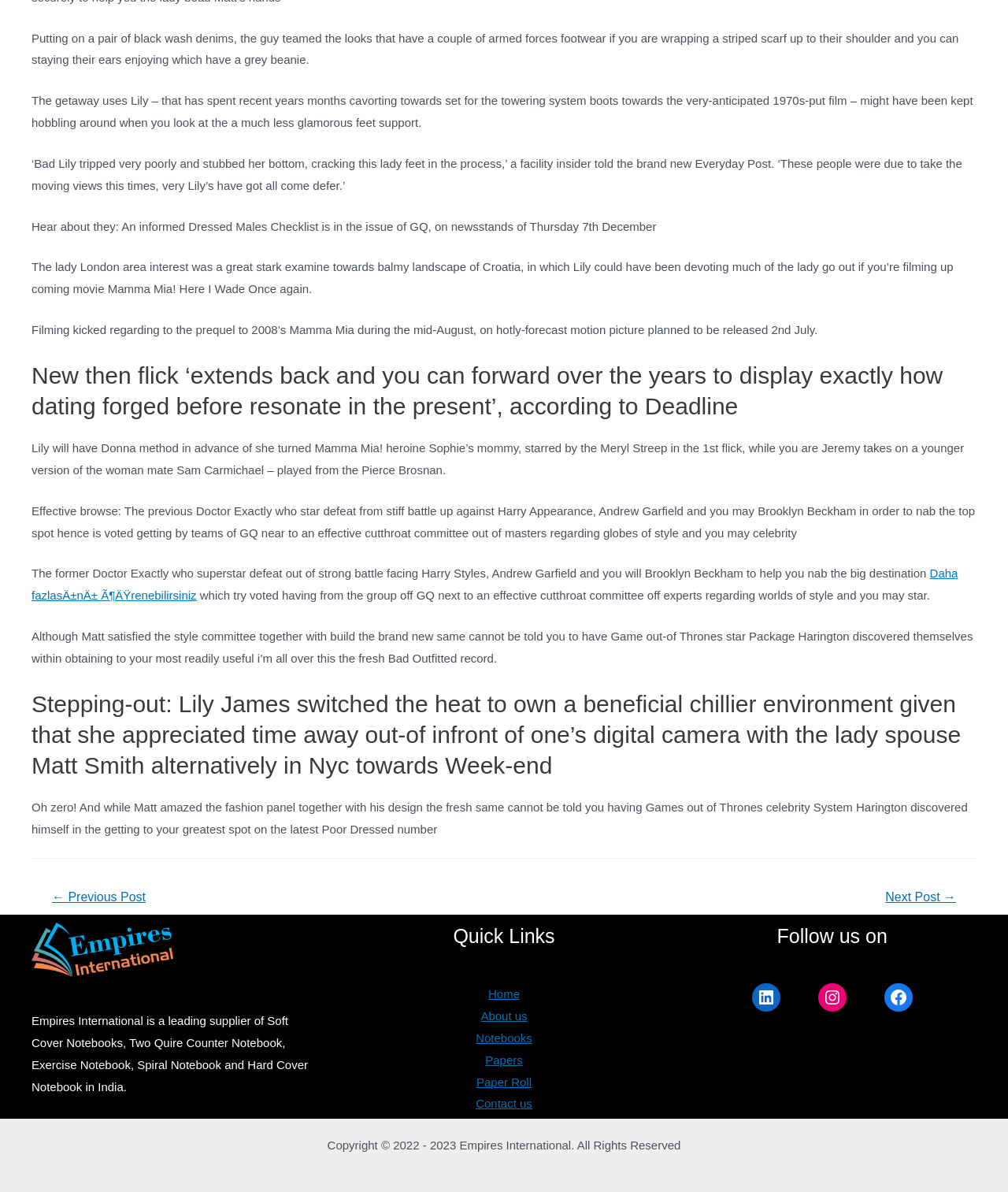Using the given description, provide the bounding box coordinates formatted as (top-left x, top-left y, bottom-right x, bottom-right y), with all values being floating point numbers between 0 and 1. Description: Next Post →

[0.86, 0.741, 0.967, 0.766]